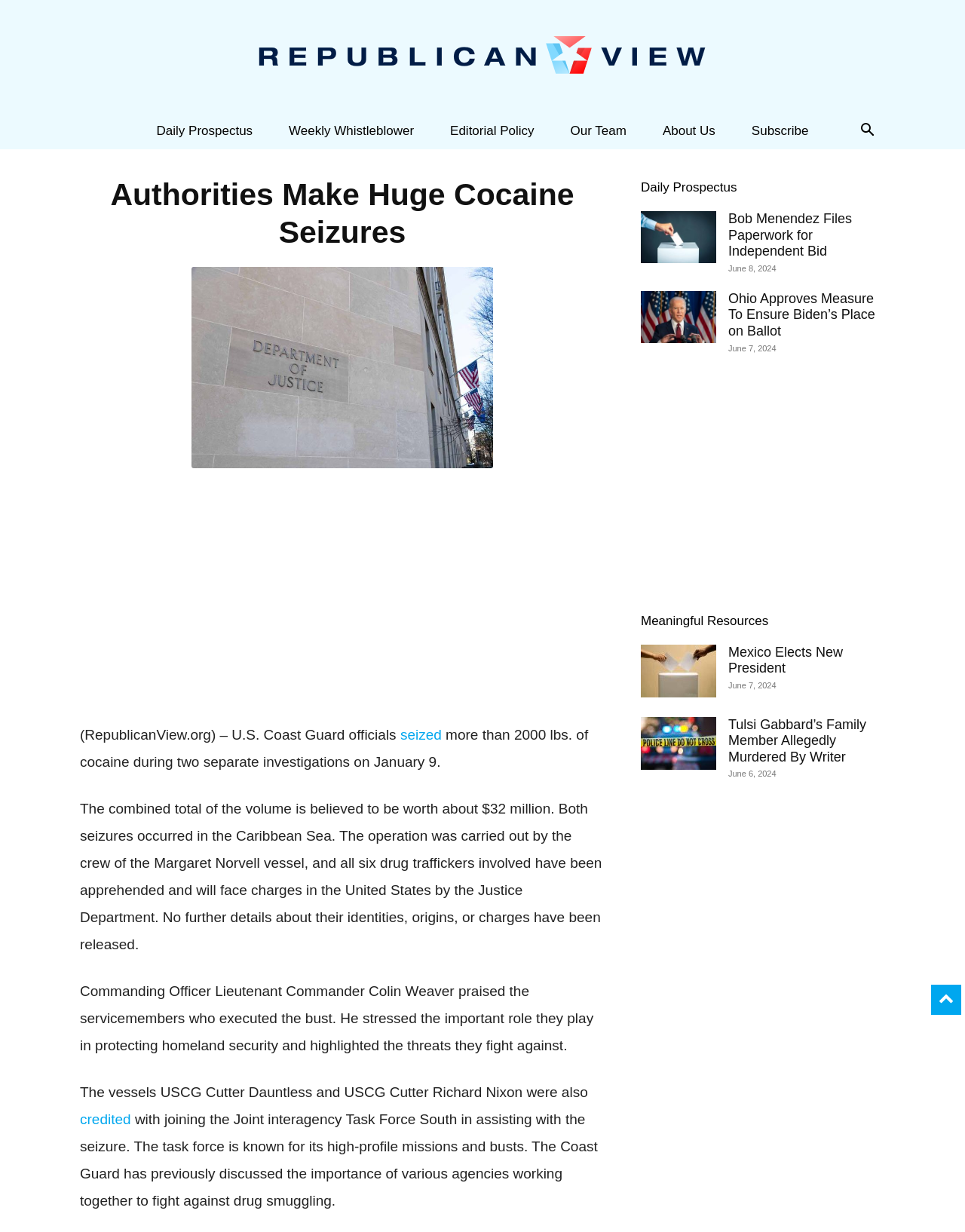Write an exhaustive caption that covers the webpage's main aspects.

The webpage is a news article page with a focus on Republican views. At the top, there is a header section with links to various sections of the website, including "Daily Prospectus", "Weekly Whistleblower", "Editorial Policy", "Our Team", "About Us", and "Subscribe". A search button is located at the top right corner.

Below the header section, there is a main article with a heading "Authorities Make Huge Cocaine Seizures" and an image related to the article. The article text describes how the U.S. Coast Guard seized over 2000 lbs of cocaine during two separate investigations, with a total value of around $32 million. The article also mentions the role of the crew of the Margaret Norvell vessel and the Justice Department in the operation.

To the right of the main article, there is a section with multiple news articles, each with a heading, a link, and an image. The articles are arranged in a vertical list, with the most recent articles at the top. The articles cover various topics, including politics, elections, and crime. Each article has a timestamp indicating the date it was published.

There are also two advertisements on the page, one located below the main article and another in the right-hand section.